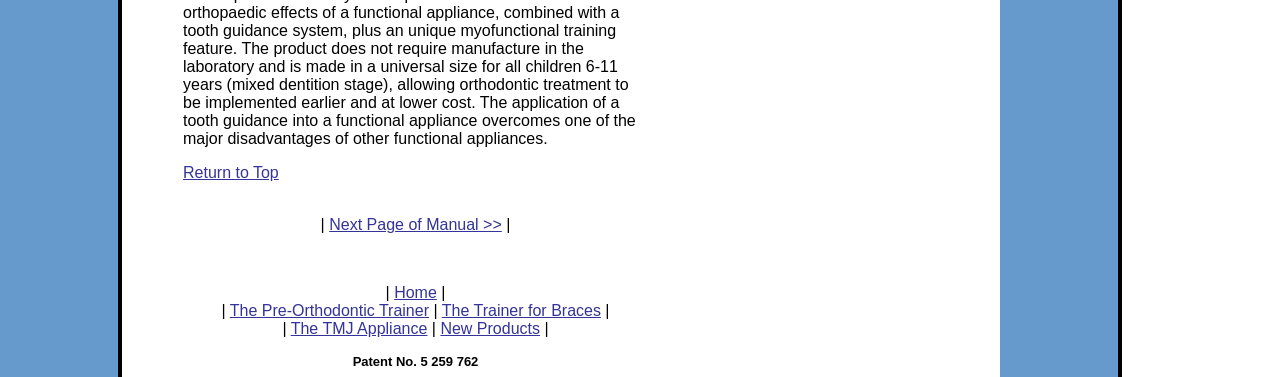Give a concise answer of one word or phrase to the question: 
What is the last link on the bottom navigation bar?

New Products